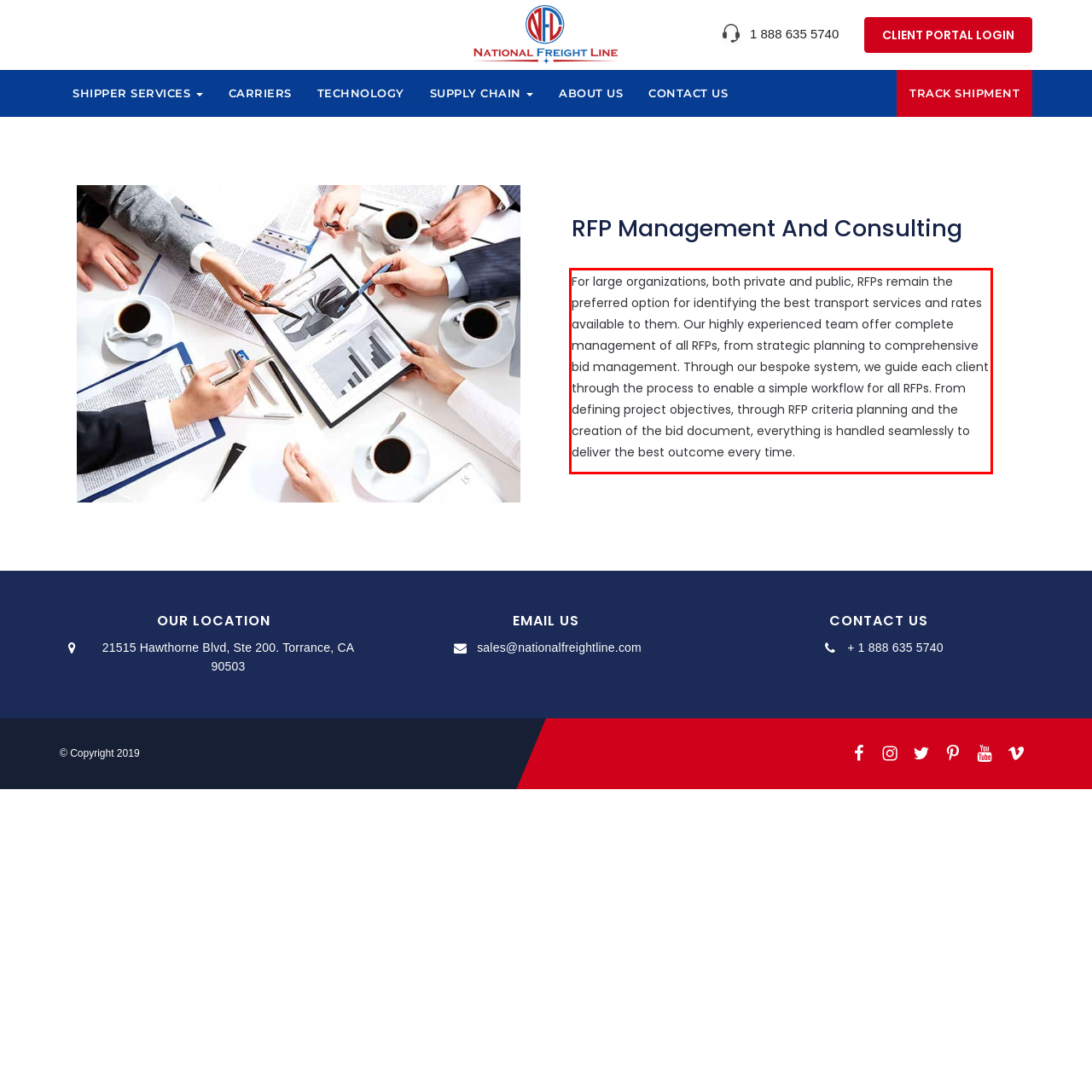The screenshot you have been given contains a UI element surrounded by a red rectangle. Use OCR to read and extract the text inside this red rectangle.

For large organizations, both private and public, RFPs remain the preferred option for identifying the best transport services and rates available to them. Our highly experienced team offer complete management of all RFPs, from strategic planning to comprehensive bid management. Through our bespoke system, we guide each client through the process to enable a simple workflow for all RFPs. From defining project objectives, through RFP criteria planning and the creation of the bid document, everything is handled seamlessly to deliver the best outcome every time.